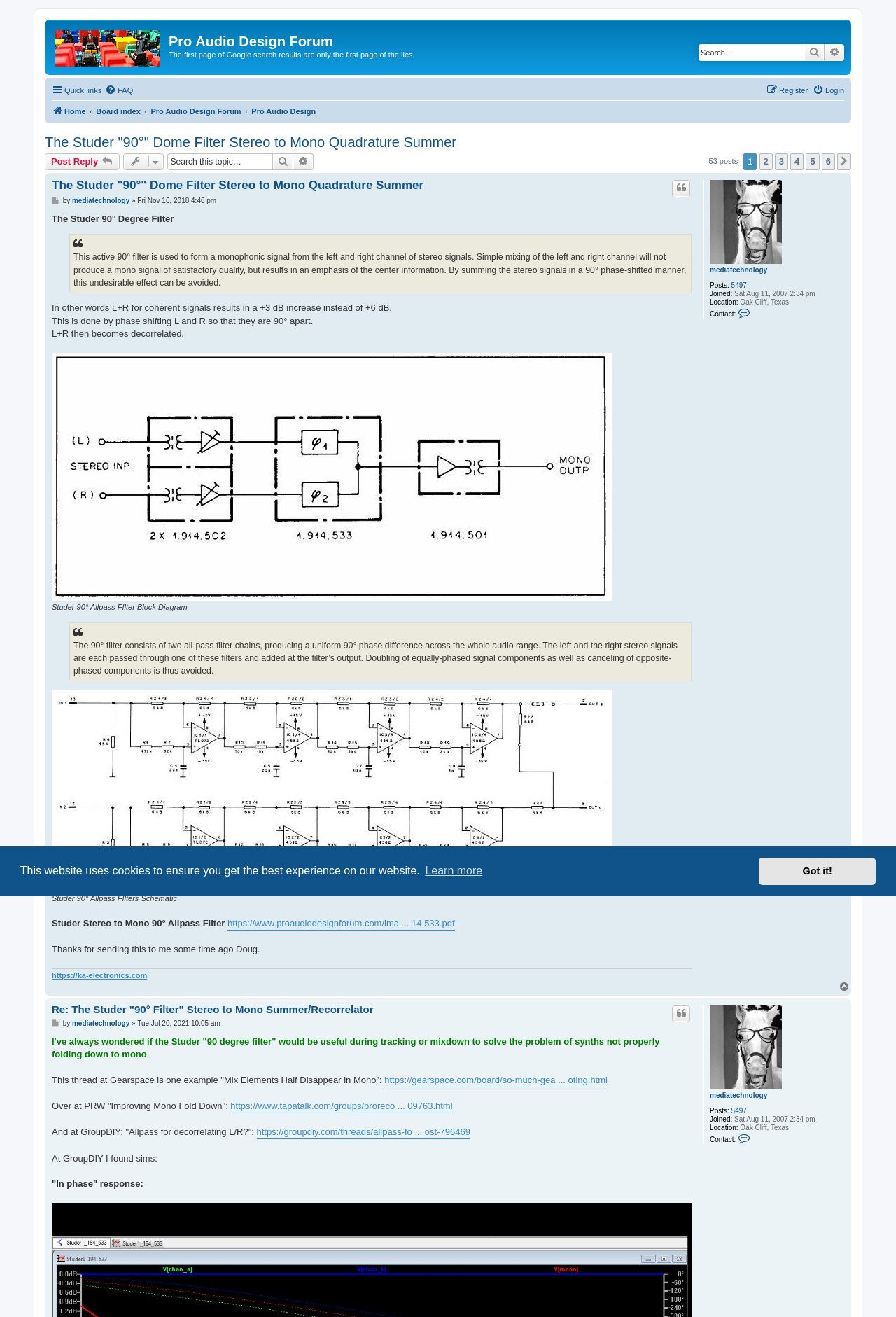Locate the bounding box coordinates of the element to click to perform the following action: 'Post a reply'. The coordinates should be given as four float values between 0 and 1, in the form of [left, top, right, bottom].

[0.05, 0.117, 0.133, 0.129]